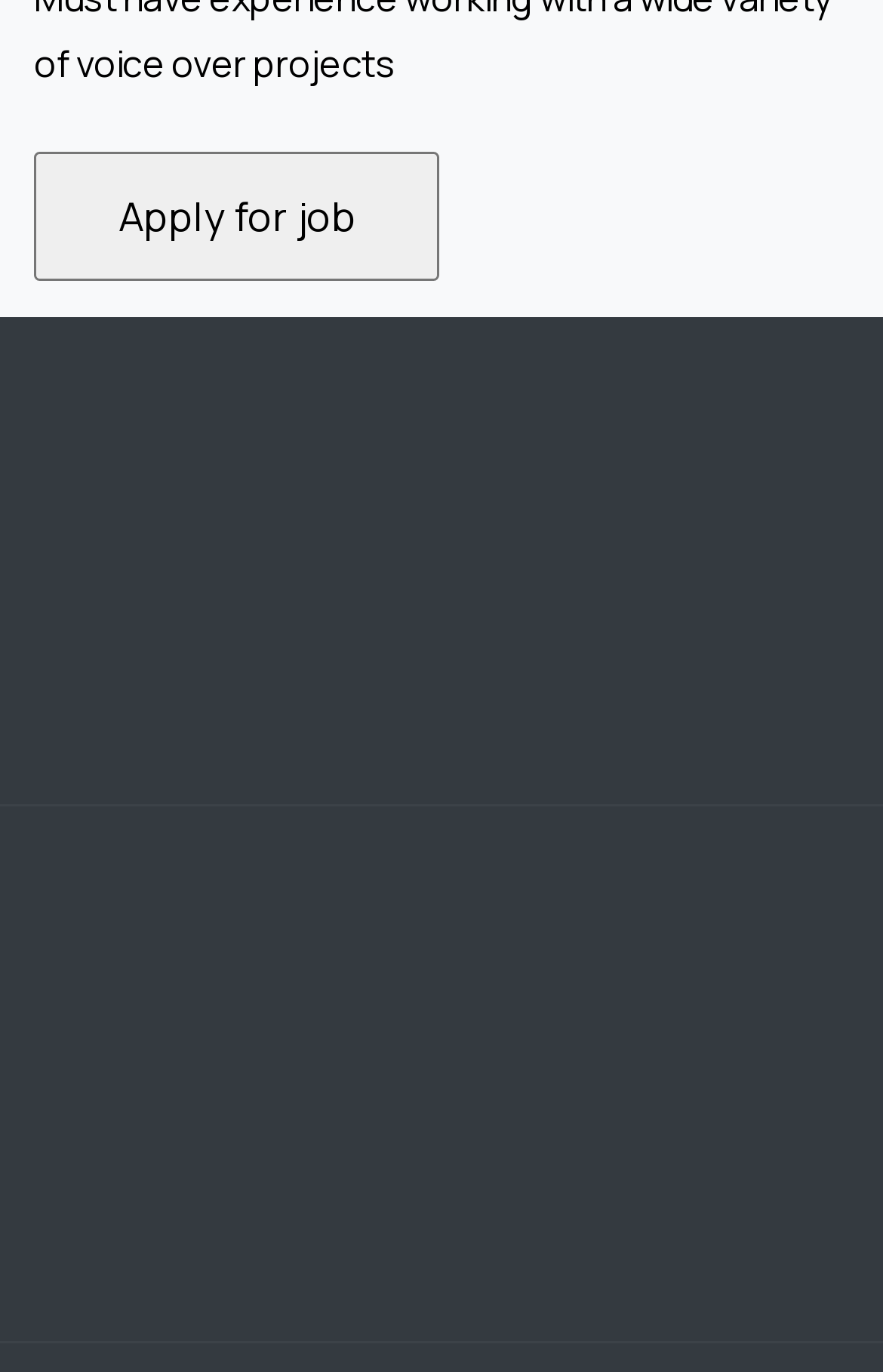Use a single word or phrase to answer the following:
How many social media links are present?

4